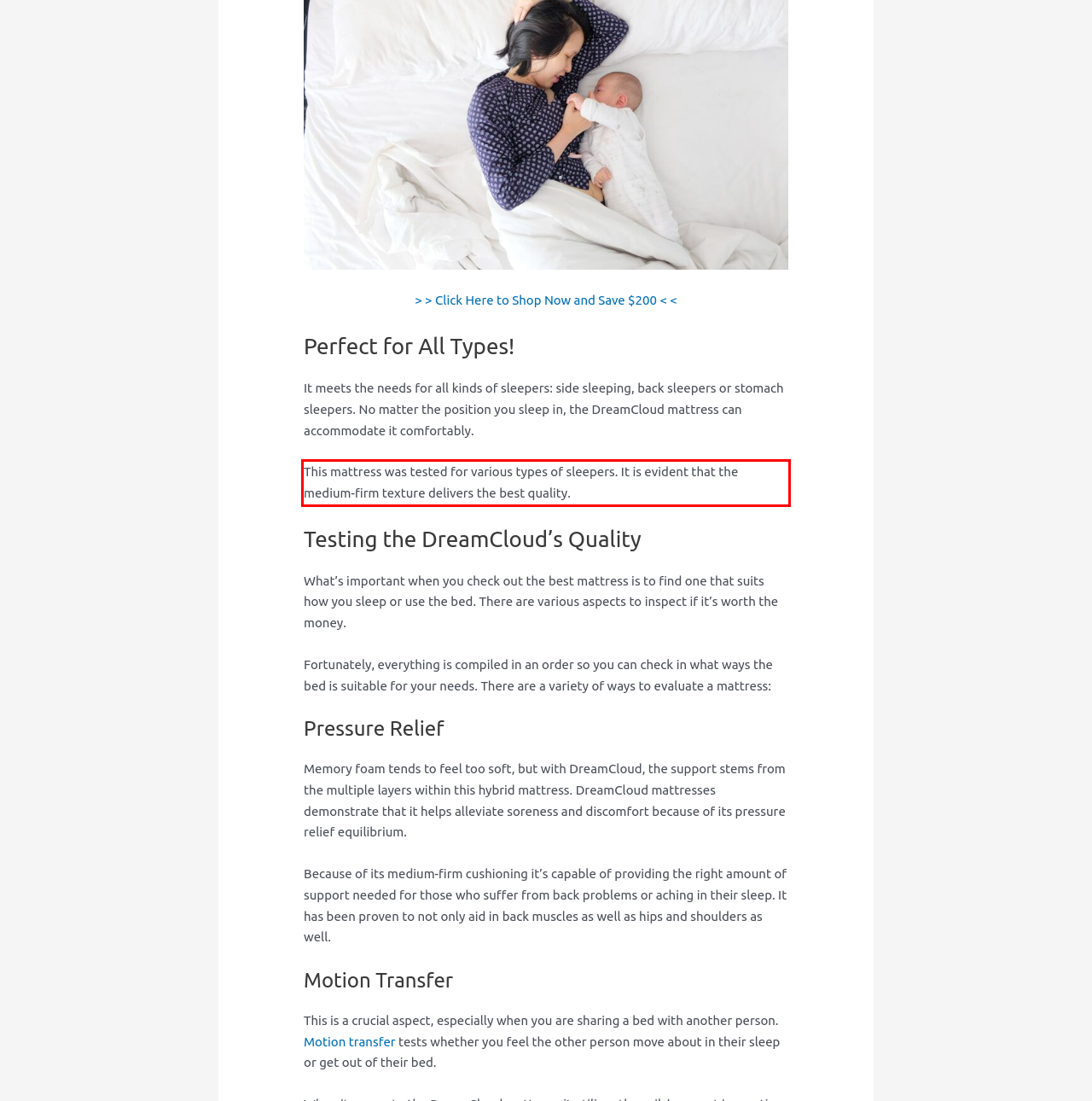Perform OCR on the text inside the red-bordered box in the provided screenshot and output the content.

This mattress was tested for various types of sleepers. It is evident that the medium-firm texture delivers the best quality.